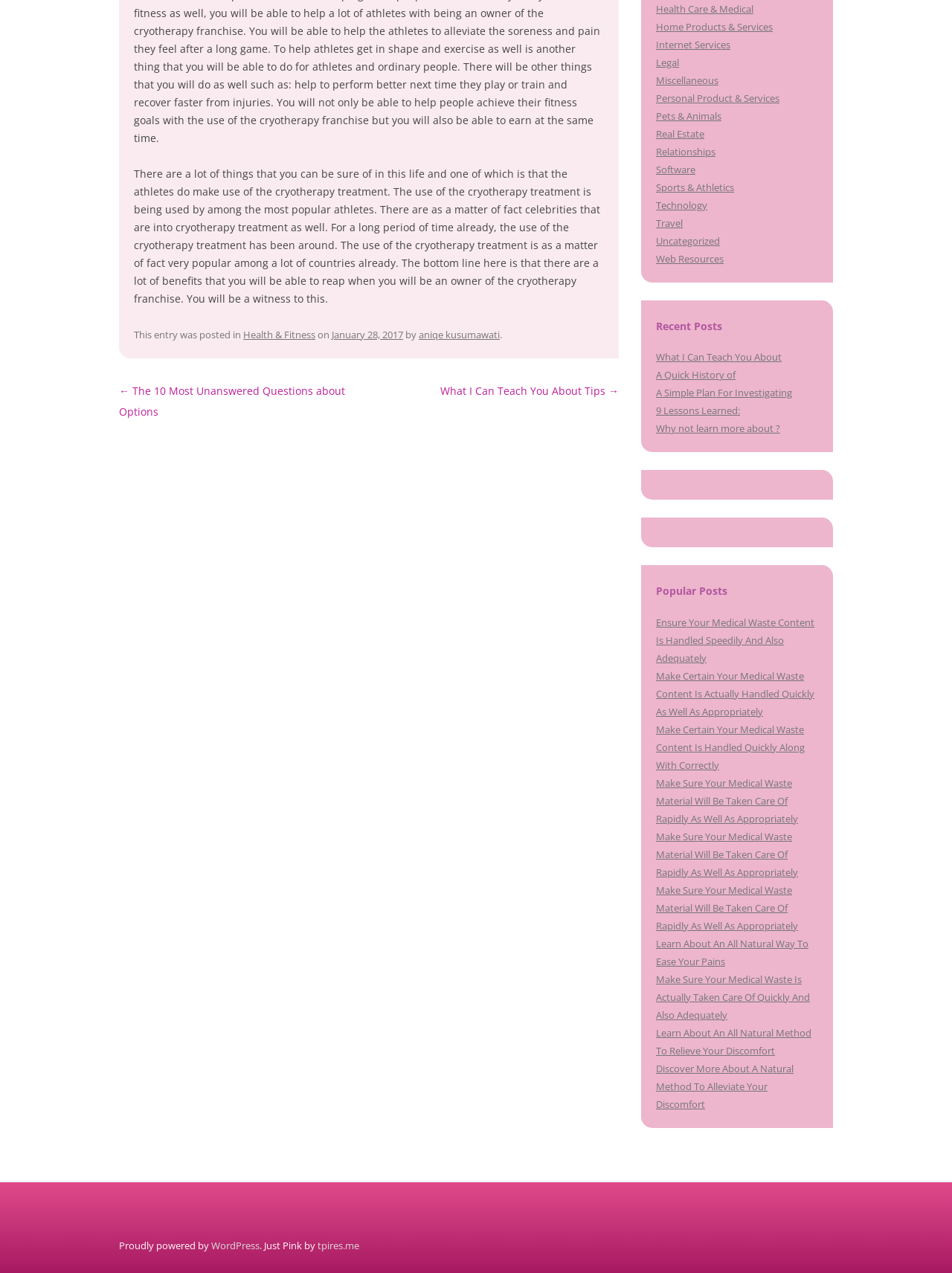Determine the bounding box coordinates in the format (top-left x, top-left y, bottom-right x, bottom-right y). Ensure all values are floating point numbers between 0 and 1. Identify the bounding box of the UI element described by: Uncategorized

[0.689, 0.184, 0.756, 0.194]